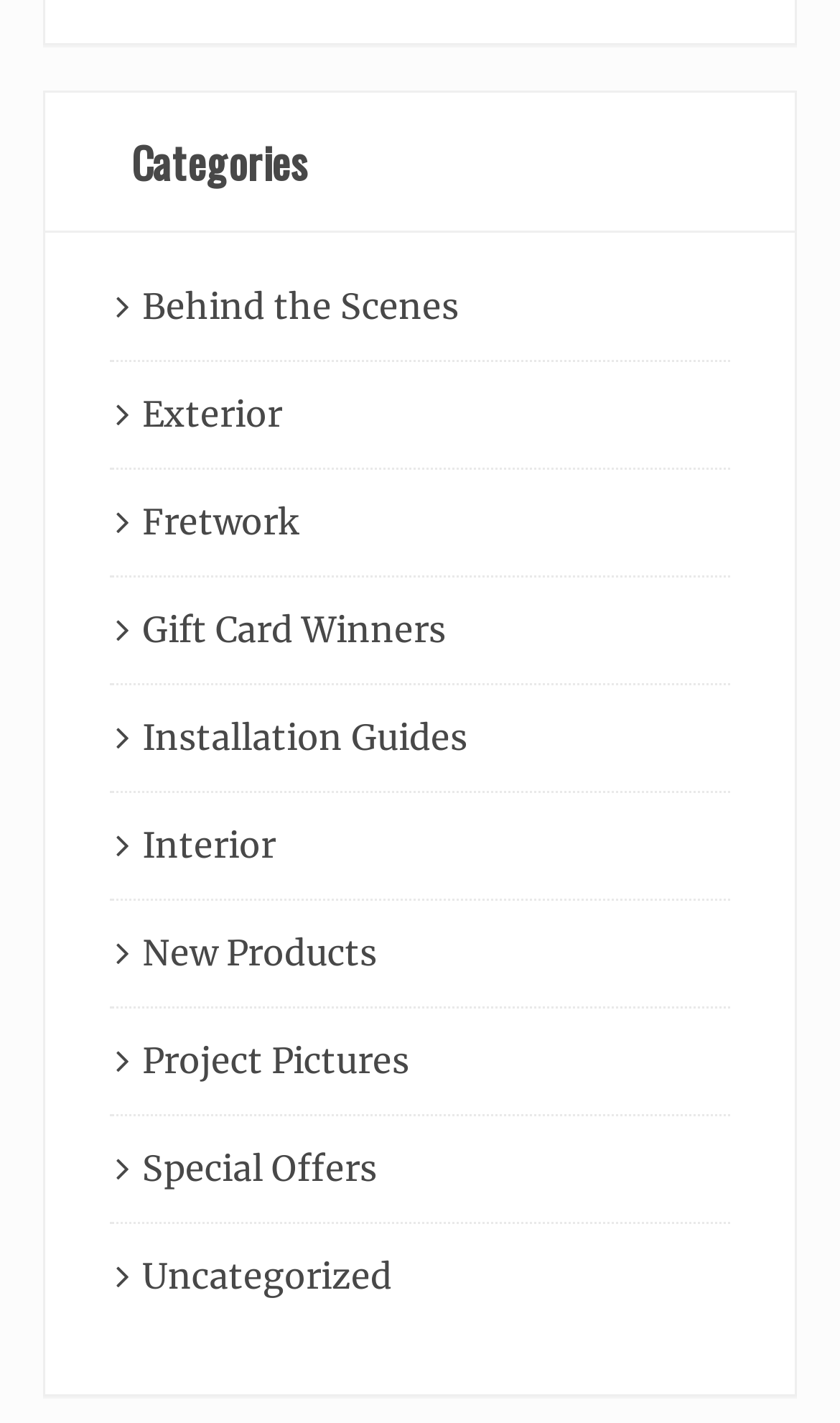Please specify the coordinates of the bounding box for the element that should be clicked to carry out this instruction: "explore exterior". The coordinates must be four float numbers between 0 and 1, formatted as [left, top, right, bottom].

[0.169, 0.275, 0.336, 0.306]